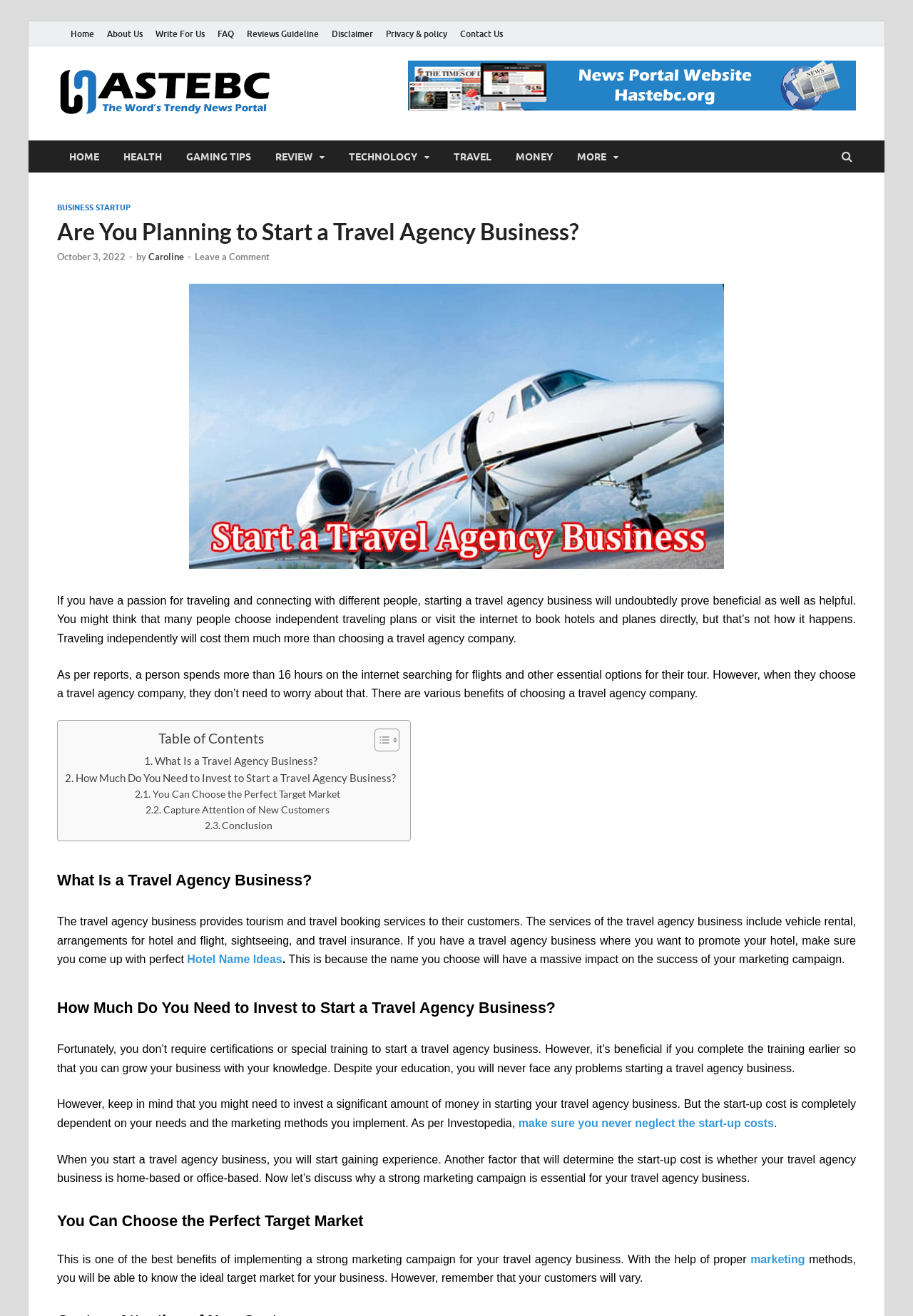Locate and provide the bounding box coordinates for the HTML element that matches this description: "Contact Us".

[0.497, 0.016, 0.558, 0.035]